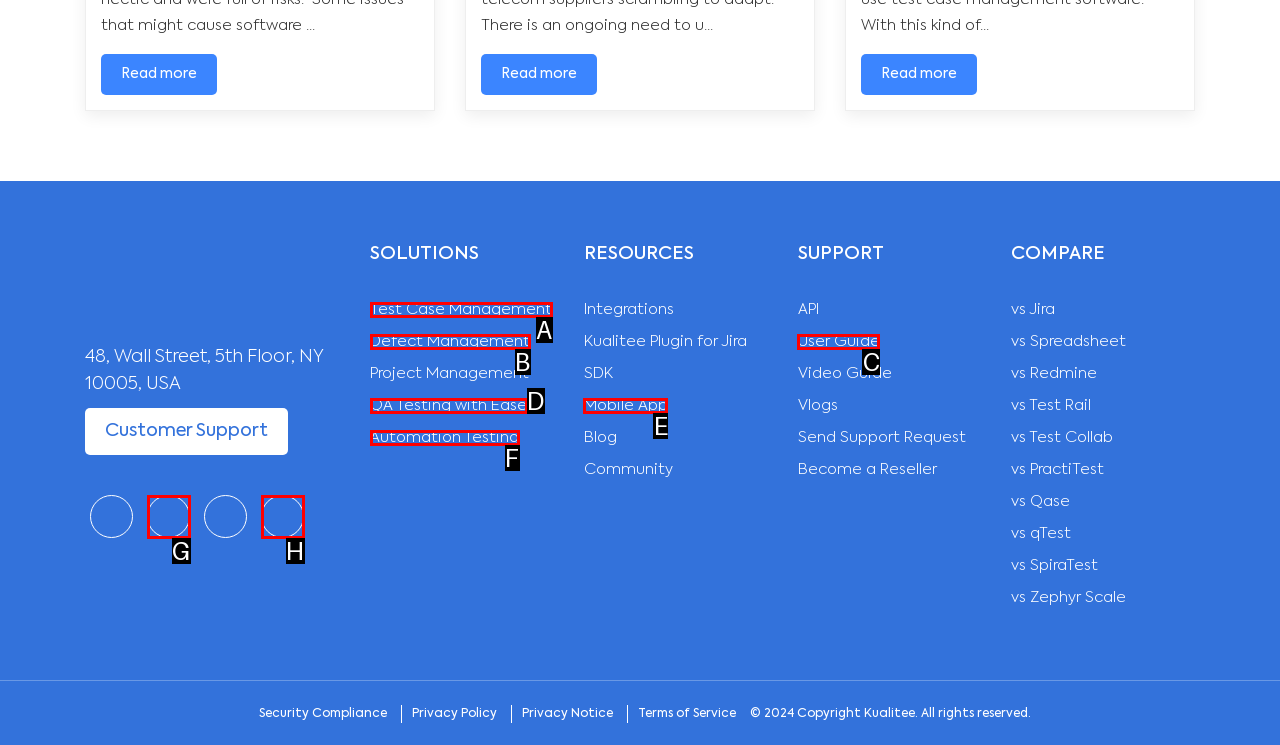Given the description: QA Testing with Ease, identify the corresponding option. Answer with the letter of the appropriate option directly.

D